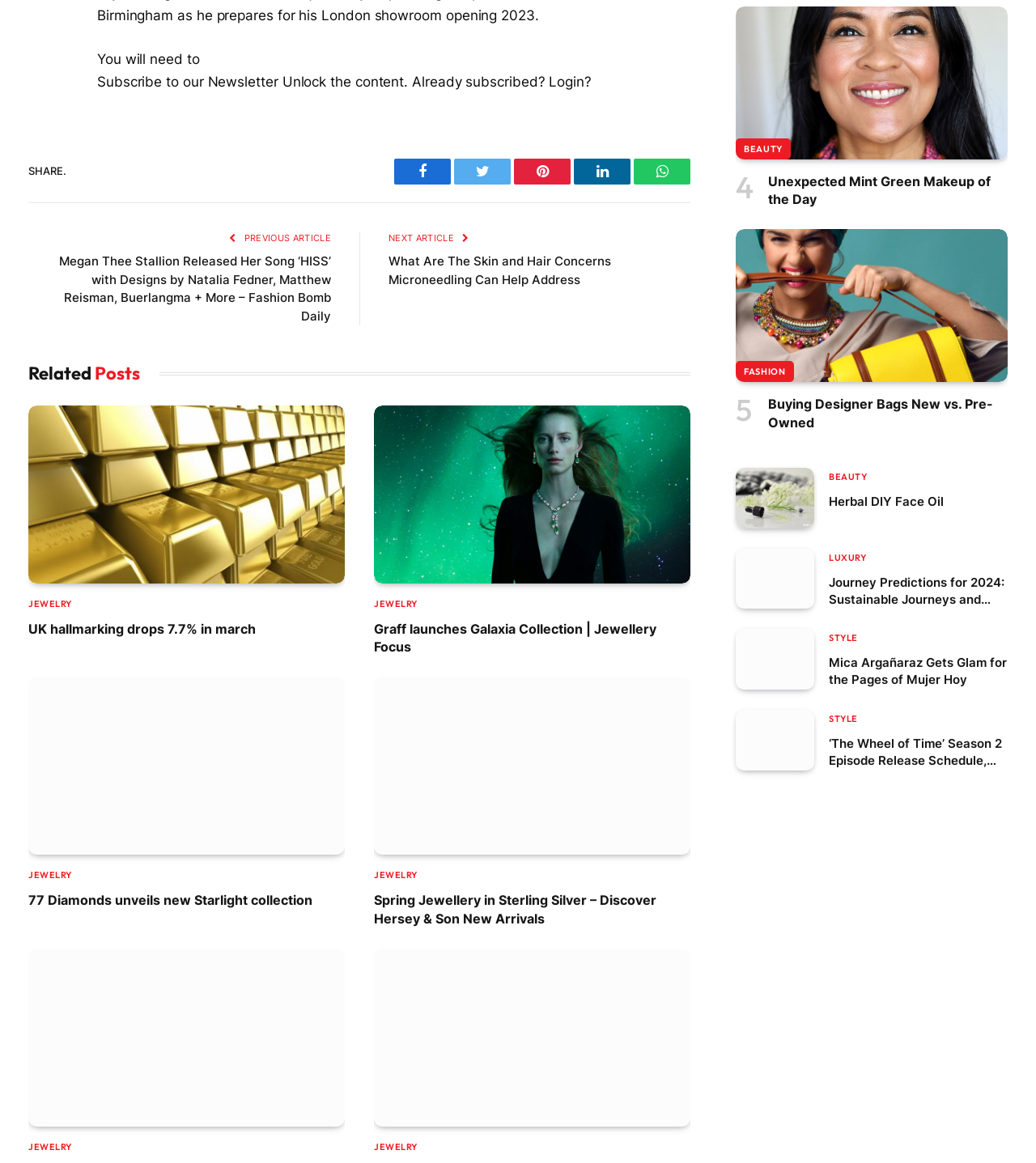Identify the bounding box coordinates for the UI element described as: "Twitter". The coordinates should be provided as four floats between 0 and 1: [left, top, right, bottom].

[0.438, 0.136, 0.493, 0.159]